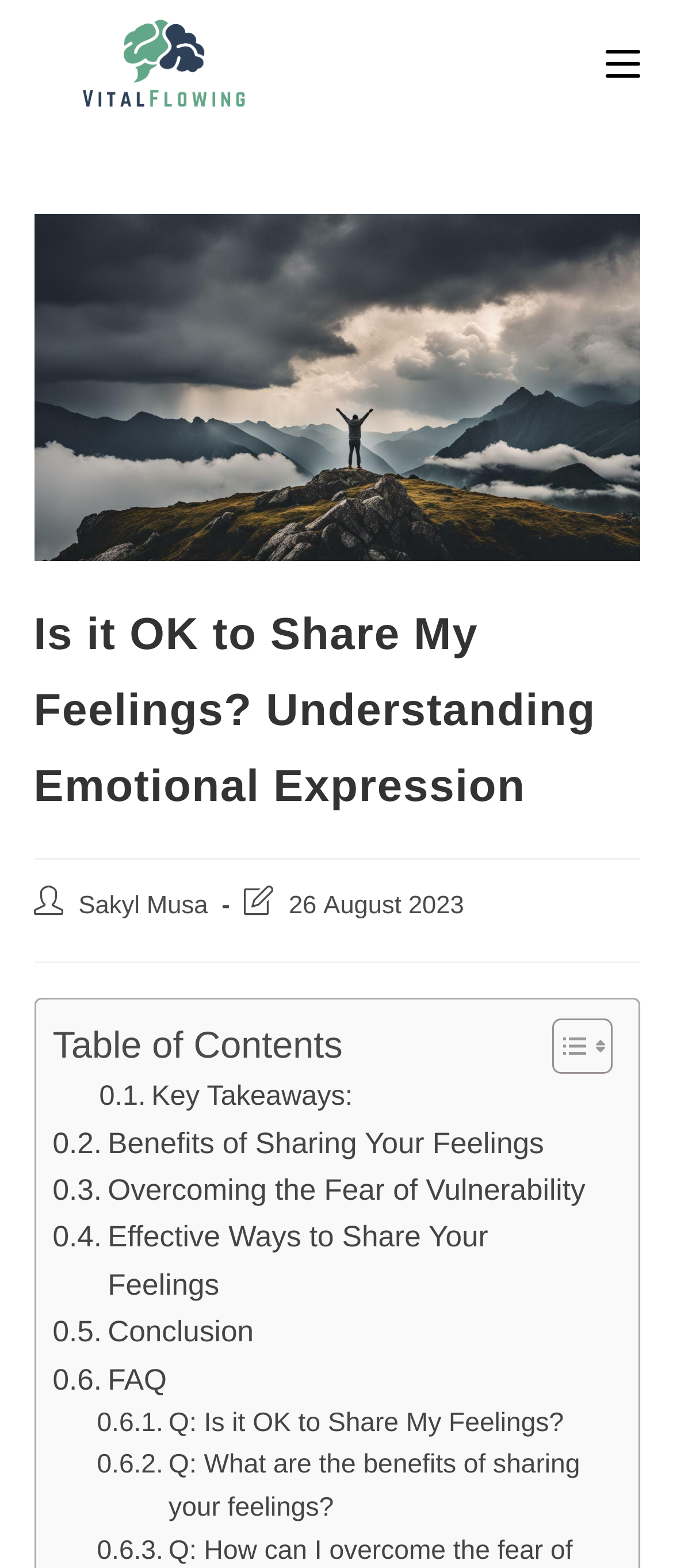Can you show the bounding box coordinates of the region to click on to complete the task described in the instruction: "Go to the FAQ section"?

[0.078, 0.865, 0.248, 0.895]